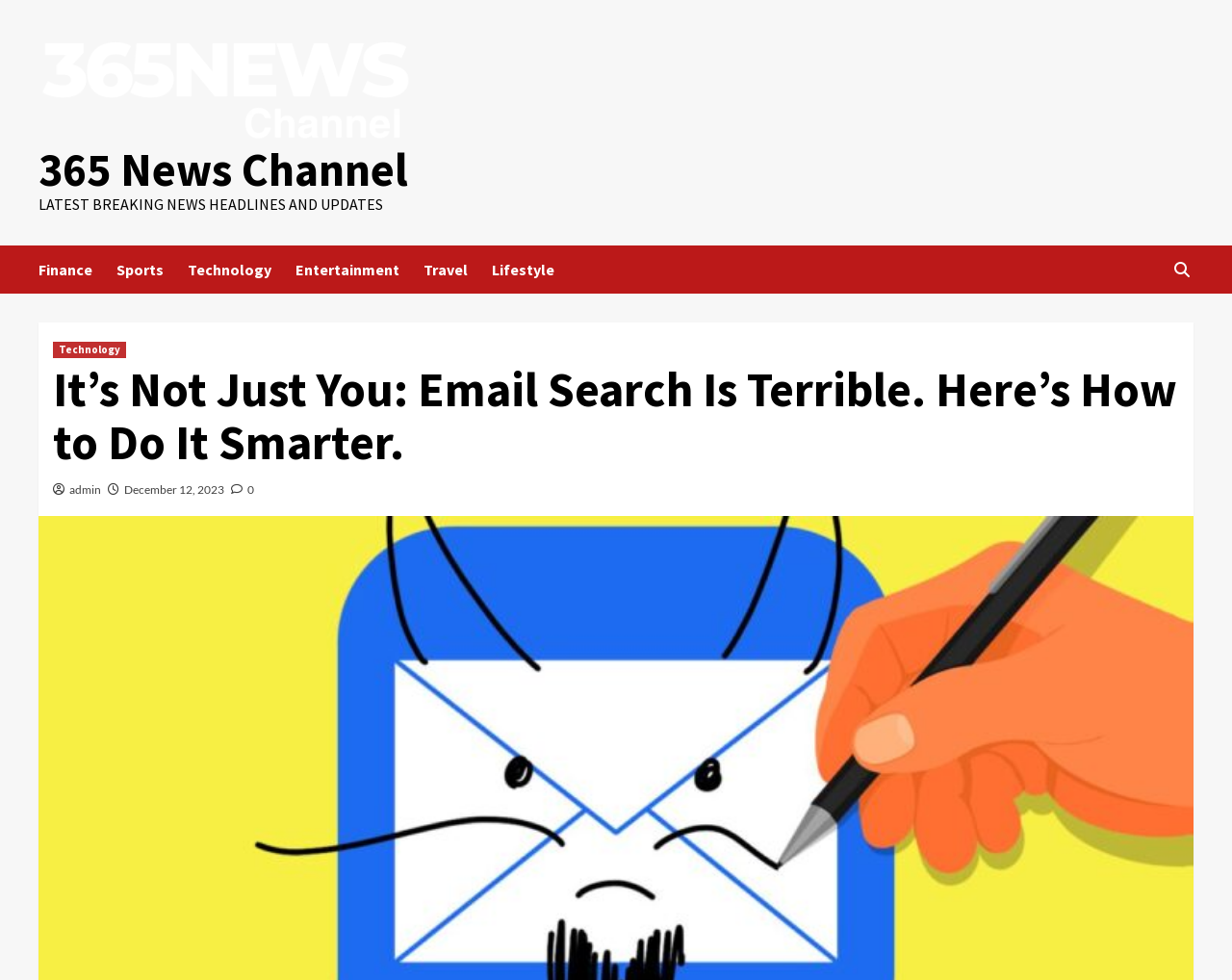How many links are there in the top navigation bar?
Examine the screenshot and reply with a single word or phrase.

7